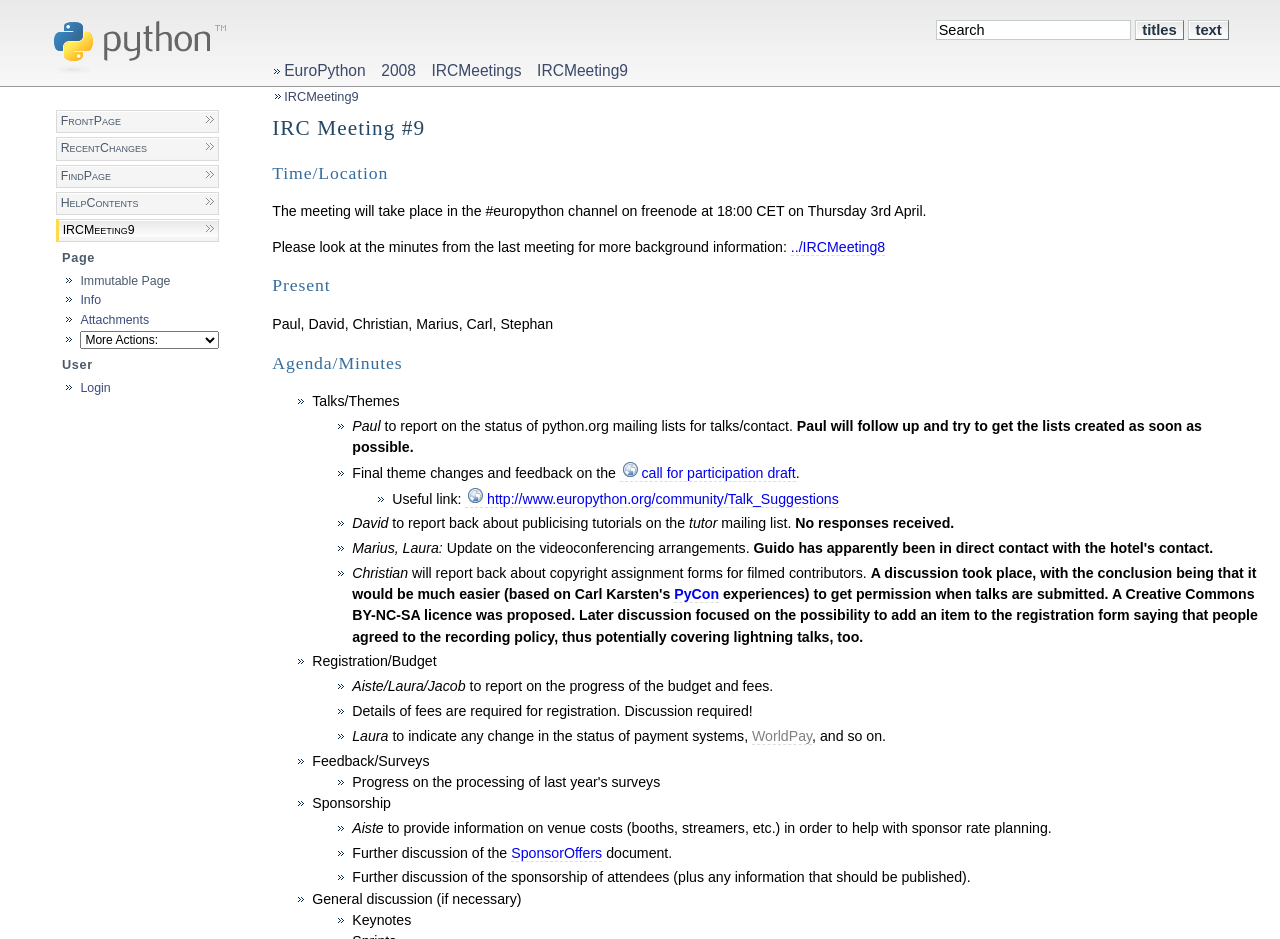Explain the webpage's layout and main content in detail.

The webpage is about EuroPython 2008 IRC Meeting 9, which appears to be a meeting summary or minutes page. At the top, there is a search box and three buttons labeled "Titles", "Text", and a Python logo with a link to the Python wiki. Below this, there are several links to related pages, including "FrontPage", "RecentChanges", "FindPage", and "HelpContents".

The main content of the page is divided into sections, each with a heading. The first section is "Page", which has a list of links to "Info", "Attachments", and a combobox. The next section is "User", which has a link to "Login".

The main content of the page is the "IRC Meeting #9" section, which has several subsections. The first subsection is "Time/Location", which provides information about the meeting time and location. The next subsection is "Present", which lists the attendees of the meeting.

The "Agenda/Minutes" section is the longest and most detailed part of the page. It appears to be a summary of the discussions and decisions made during the meeting. The section is divided into several subtopics, each with a list marker and a brief description. The subtopics include "Talks/Themes", "Final theme changes and feedback on the call for participation draft", "Useful link", and several others. Each subtopic has a brief description and sometimes links to related pages or resources.

Overall, the page appears to be a summary of a meeting, with links to related resources and a detailed breakdown of the discussions and decisions made during the meeting.